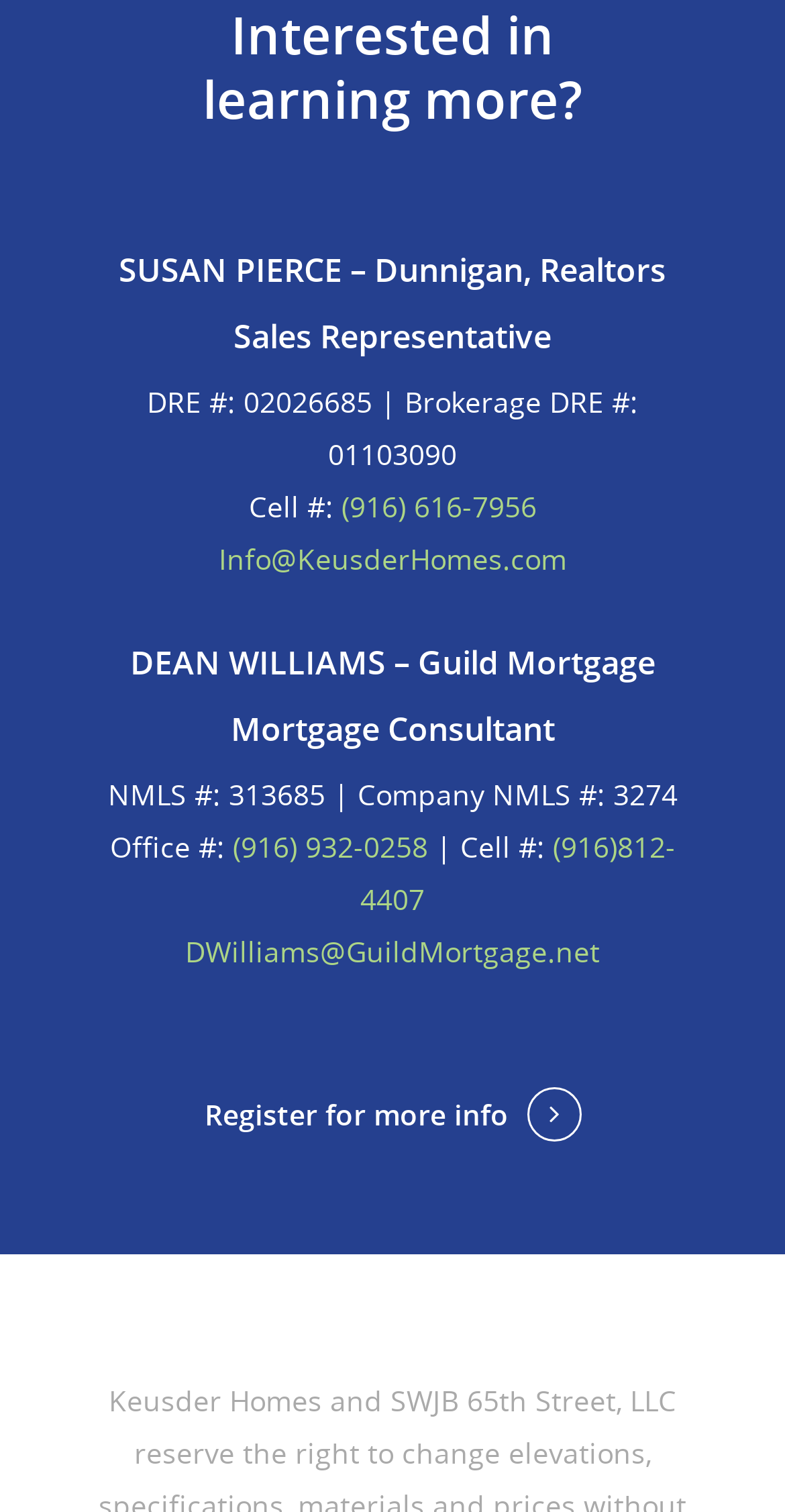What is the phone number of Susan Pierce?
Please answer the question with as much detail as possible using the screenshot.

The phone number of Susan Pierce is mentioned as '(916) 616-7956' in the link element with the text '(916) 616-7956'.